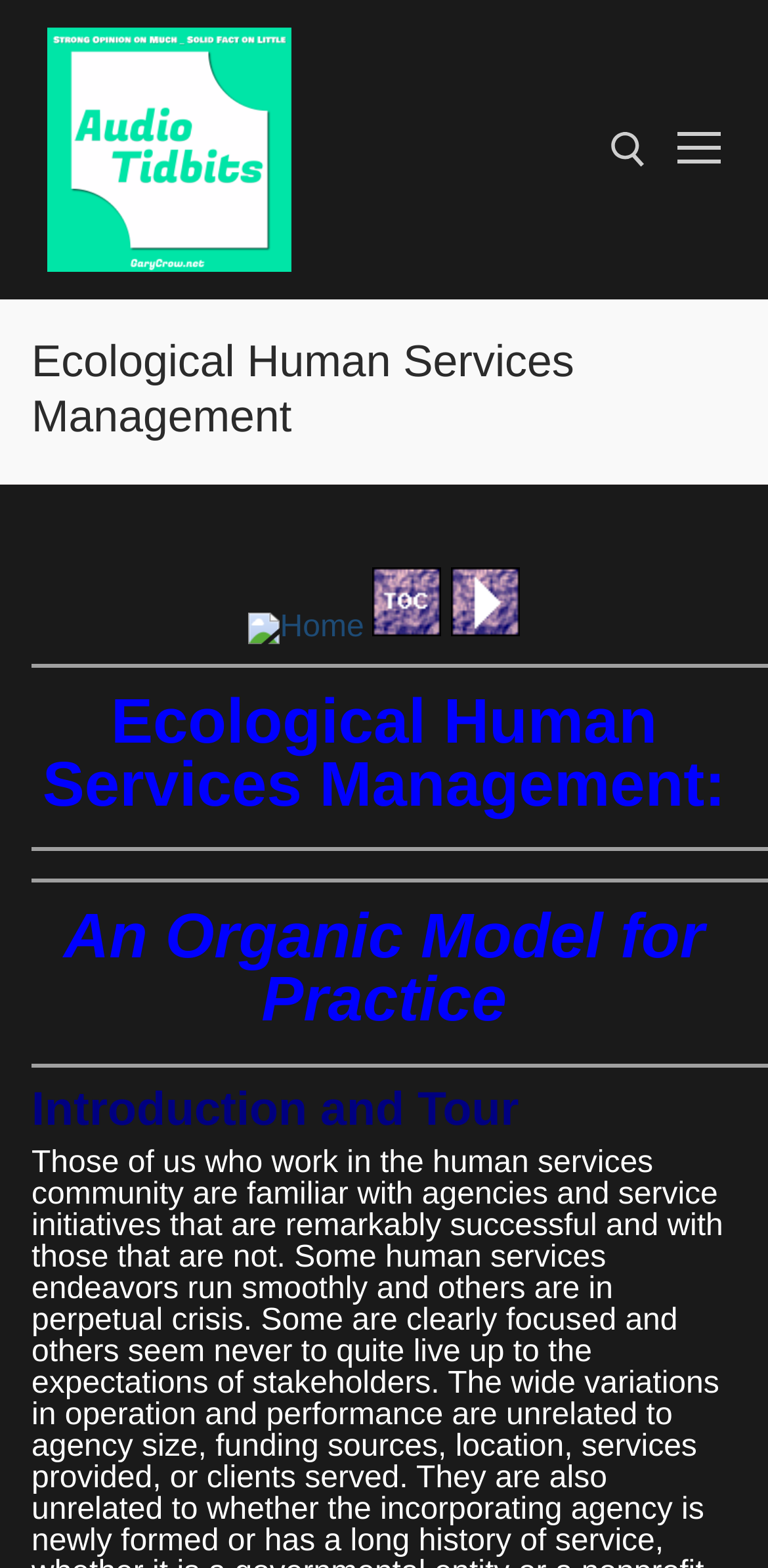Write an elaborate caption that captures the essence of the webpage.

The webpage is about Ecological Human Services Management, with a focus on Audio Tidbits. At the top left, there is a link and an image, both labeled "Audio Tidbits". To the right of this, there is a link to open a search tool. Below this, there is a search bar with a label "Search for:" and a submit button. 

On the top right, there is another link. The main content of the page is divided into sections, with headings that include "Ecological Human Services Management", "An Organic Model for Practice", "Introduction and Tour", and others. Under these headings, there are blocks of text that discuss topics related to human services, such as the success and challenges of agencies and service initiatives. 

At the top of the main content, there are navigation links, including "Home", "TOC", and "Next", each accompanied by an image. These links are positioned horizontally, with "Home" on the left and "Next" on the right.